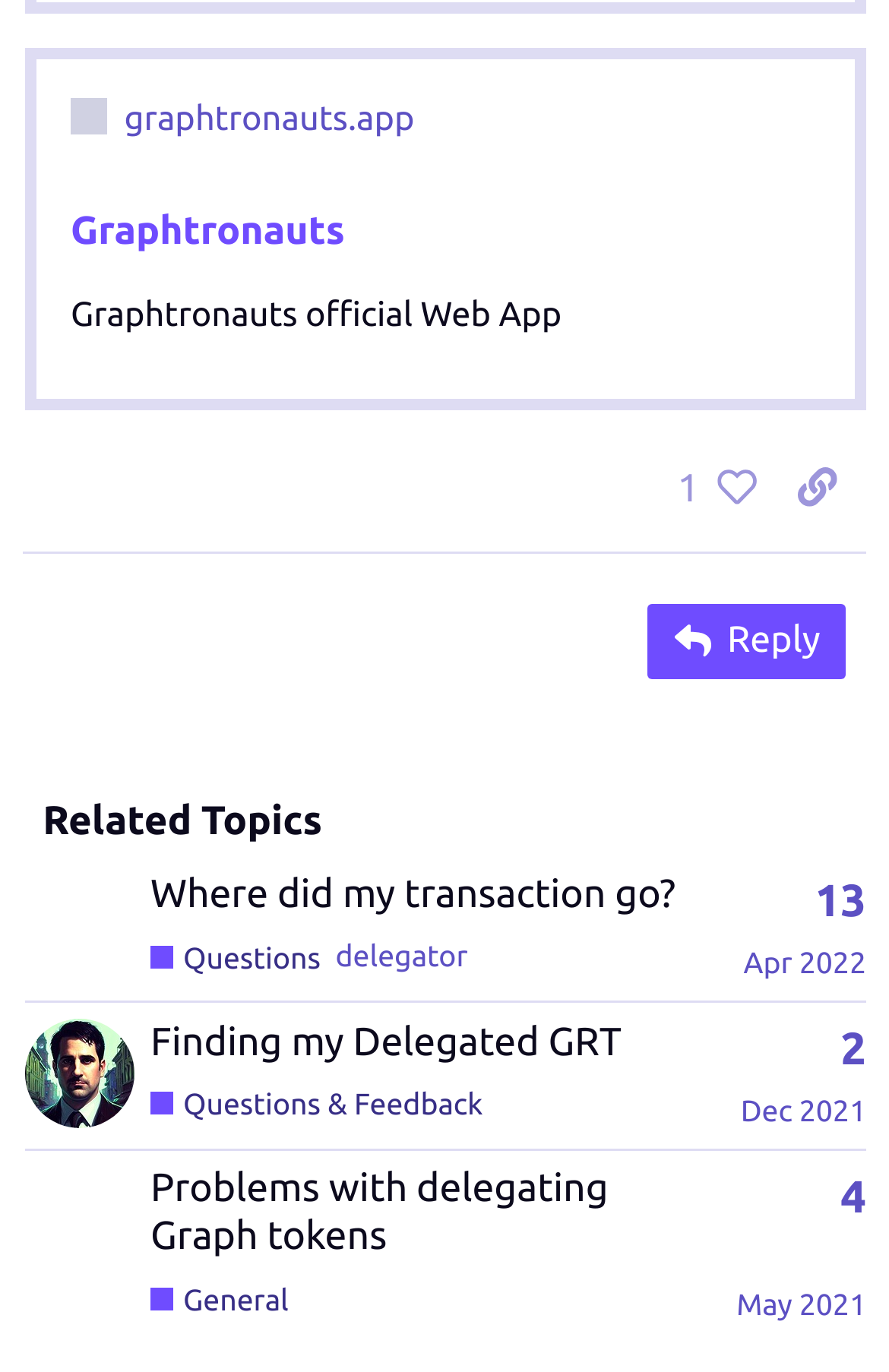From the webpage screenshot, predict the bounding box of the UI element that matches this description: "Questions & Feedback".

[0.169, 0.79, 0.543, 0.816]